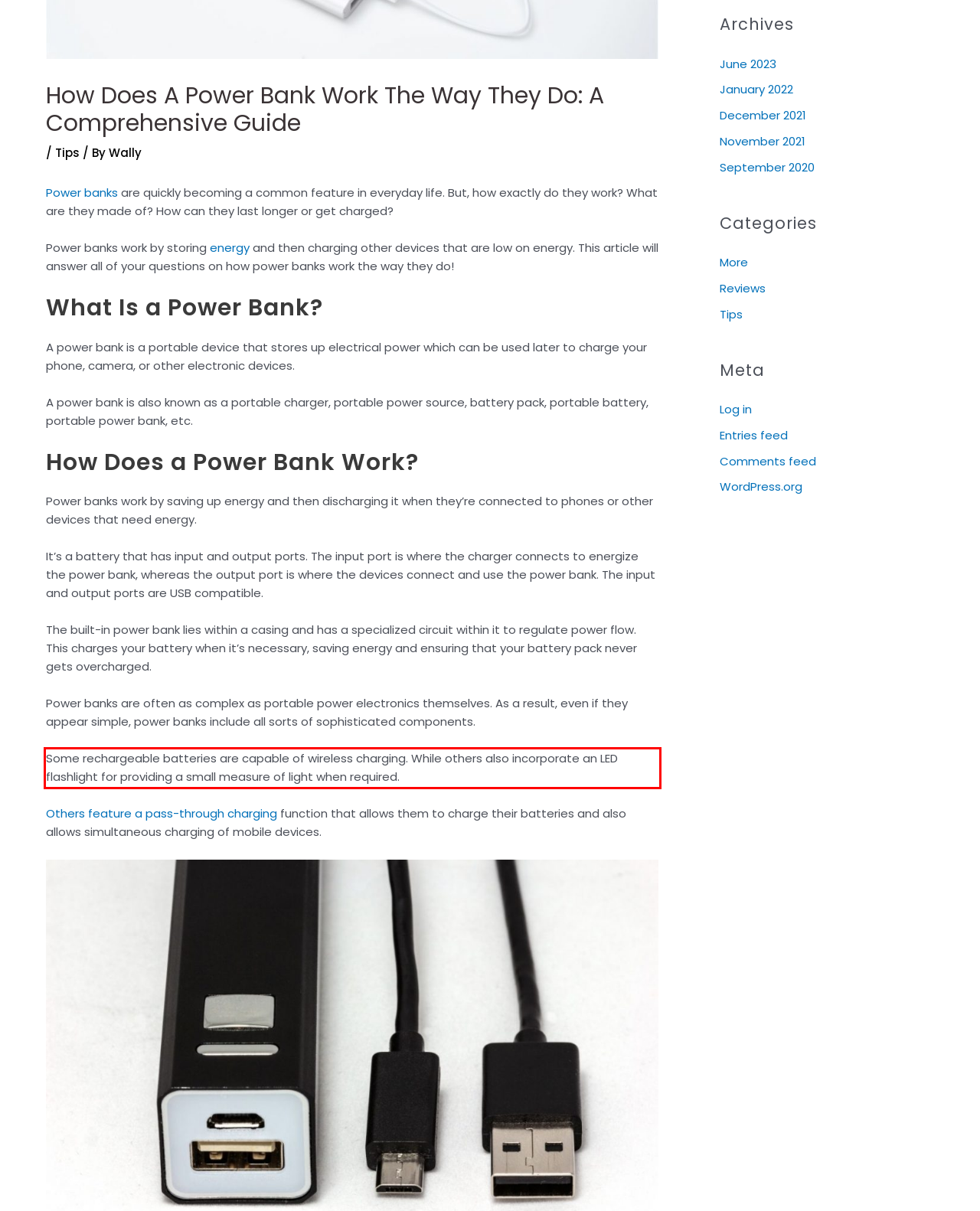Please examine the webpage screenshot and extract the text within the red bounding box using OCR.

Some rechargeable batteries are capable of wireless charging. While others also incorporate an LED flashlight for providing a small measure of light when required.